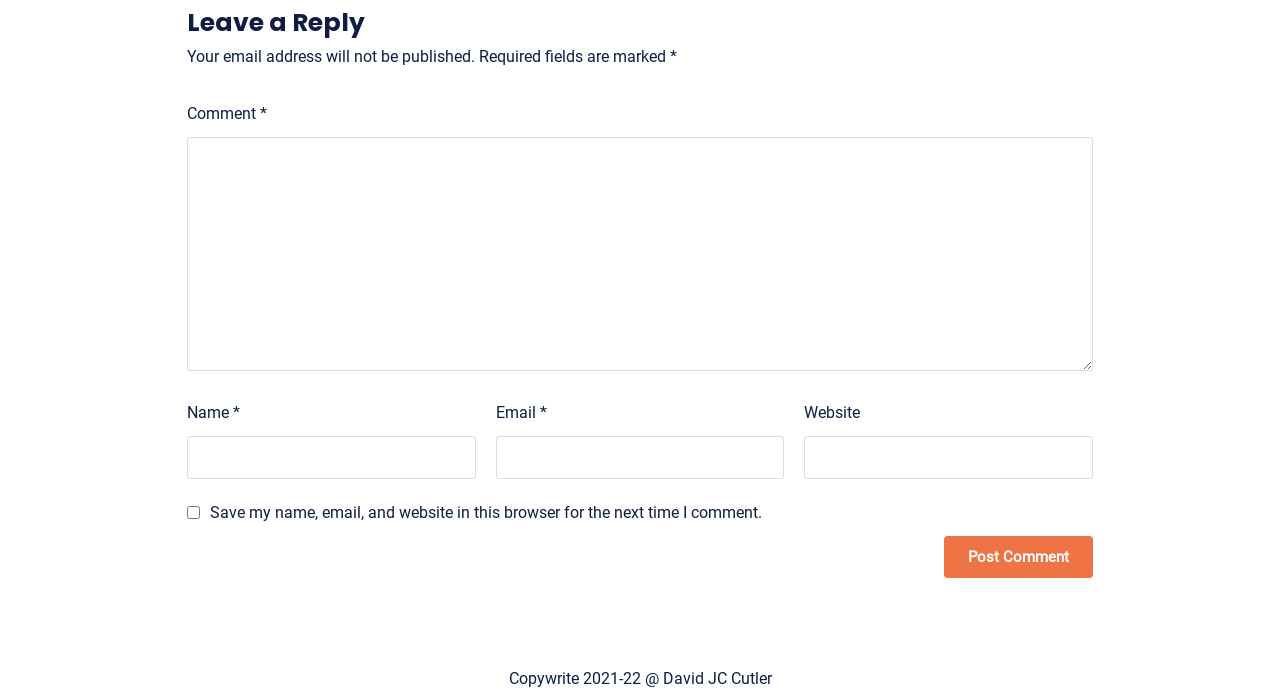Identify the bounding box of the HTML element described here: "parent_node: Email * aria-describedby="email-notes" name="email"". Provide the coordinates as four float numbers between 0 and 1: [left, top, right, bottom].

[0.387, 0.623, 0.613, 0.684]